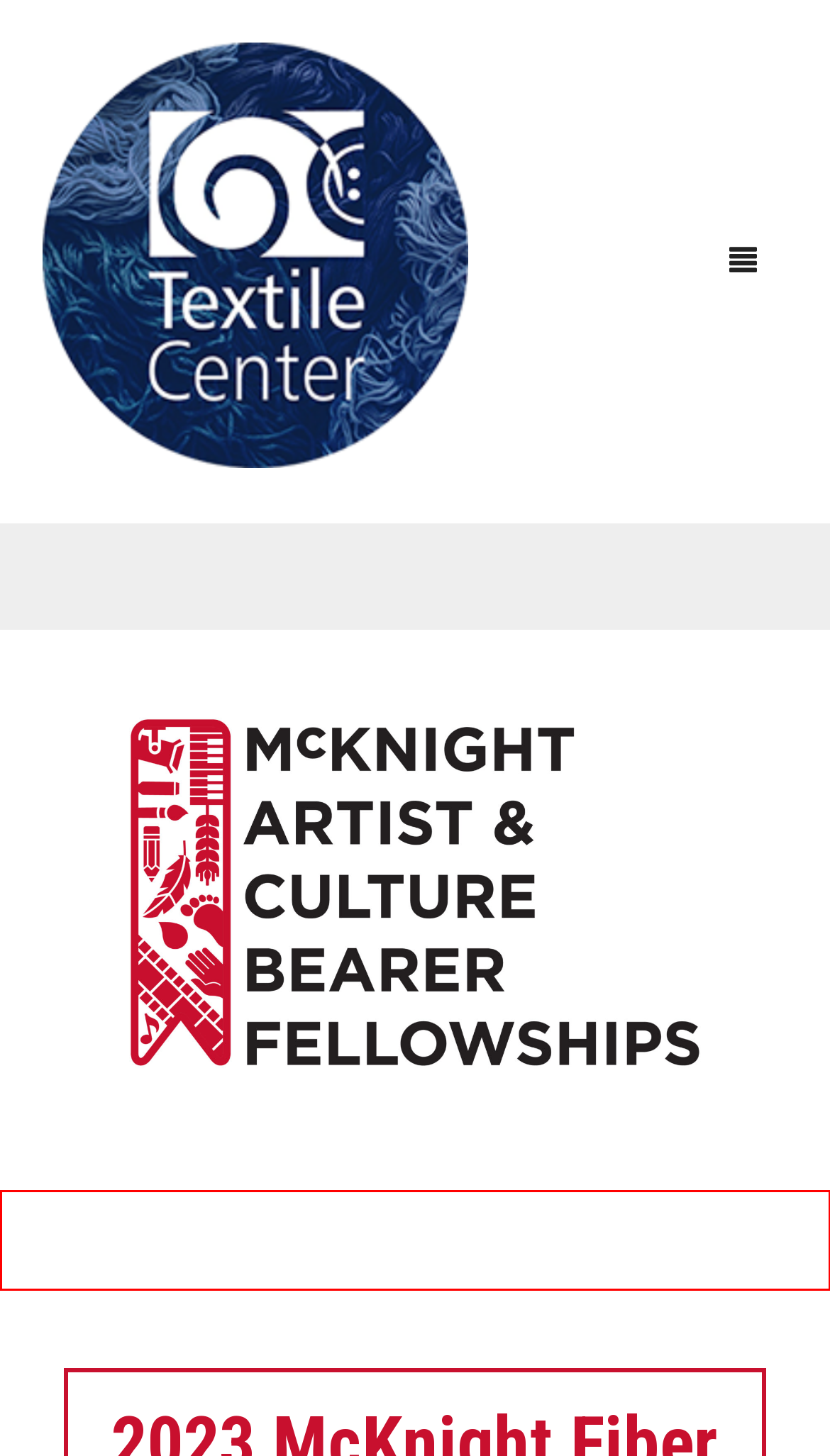Look at the given screenshot of a webpage with a red rectangle bounding box around a UI element. Pick the description that best matches the new webpage after clicking the element highlighted. The descriptions are:
A. Meet the 2021 McKnight Fiber Artist Fellows – Textile Center
B. Declaration of Anti-Racism and Commitment to Inclusion – Textile Center
C. Textile Center Land Acknowledgment – Textile Center
D. History of Textile Center – Textile Center
E. Affiliated Guilds of Textile Center – Textile Center
F. Staff + Board – Textile Center
G. Visit Textile Center – Textile Center
H. Basket Weaving at Textile Center – Textile Center

E